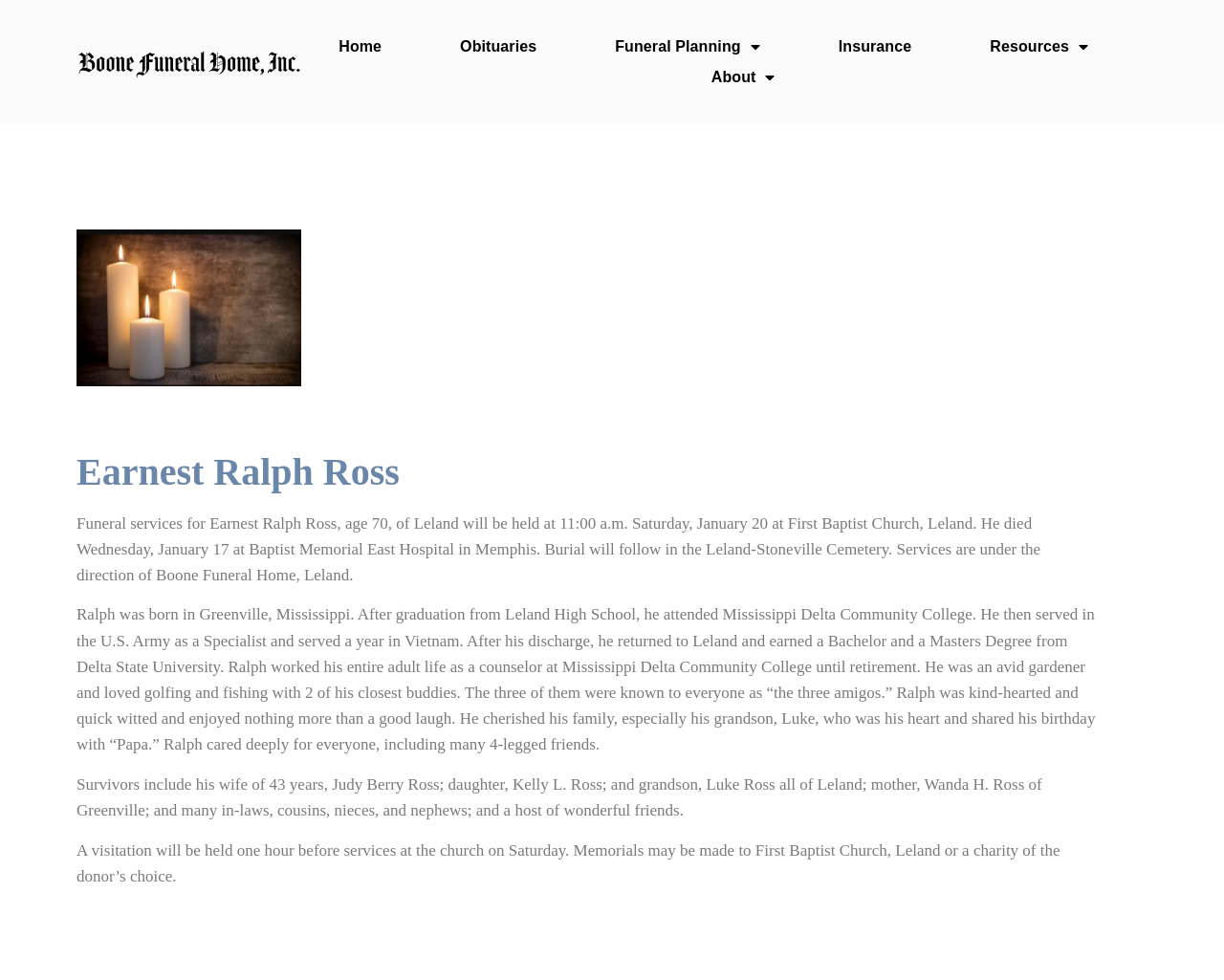Where will the funeral services be held?
Look at the screenshot and provide an in-depth answer.

I found the answer by reading the StaticText element that contains the funeral service details, which mentions that the services will be held at 11:00 a.m. Saturday, January 20 at First Baptist Church, Leland.